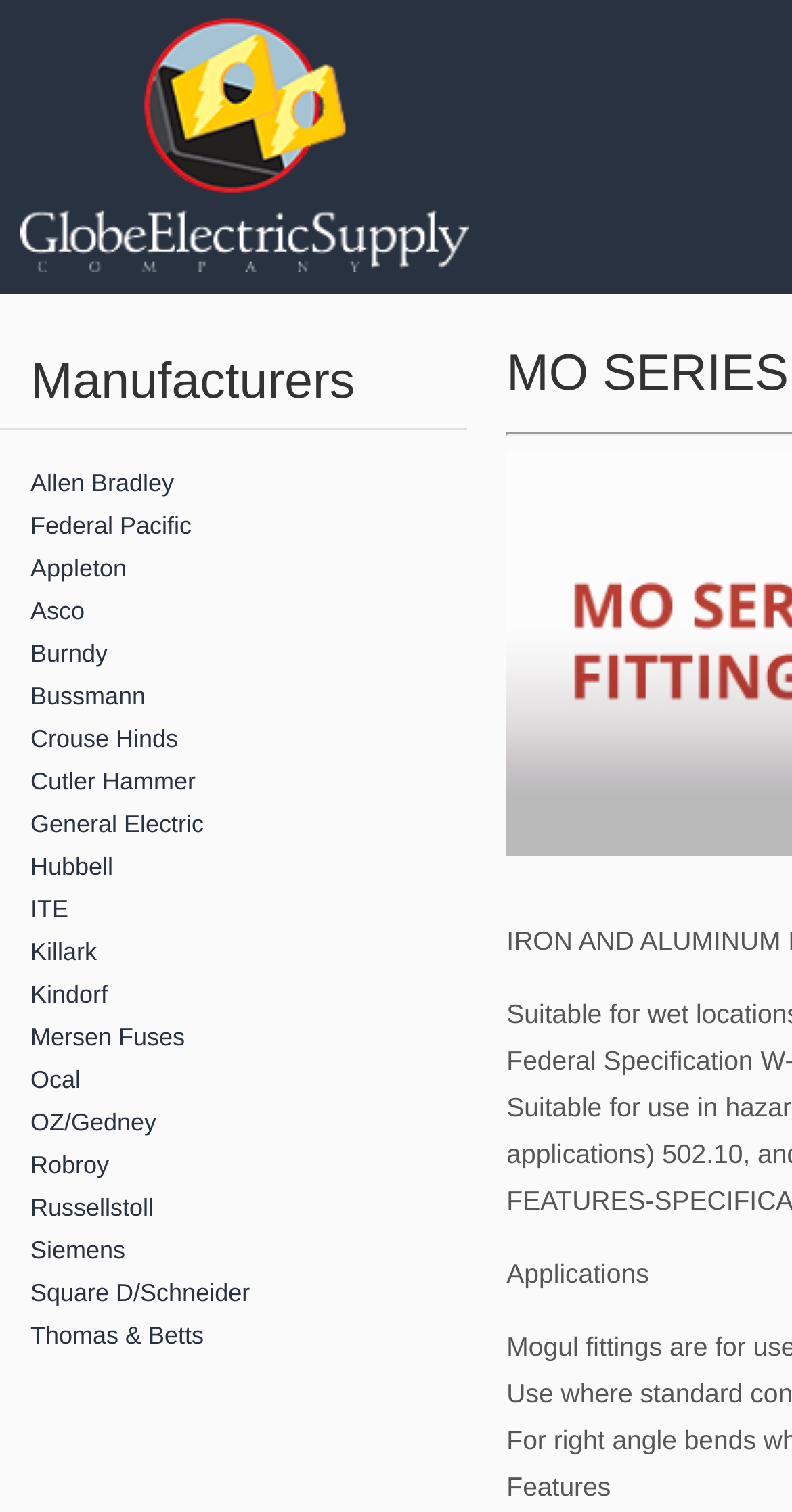With reference to the screenshot, provide a detailed response to the question below:
What are the two categories listed?

I looked at the webpage and found two categories listed: 'Applications' and 'Features', which are represented by two static text elements.